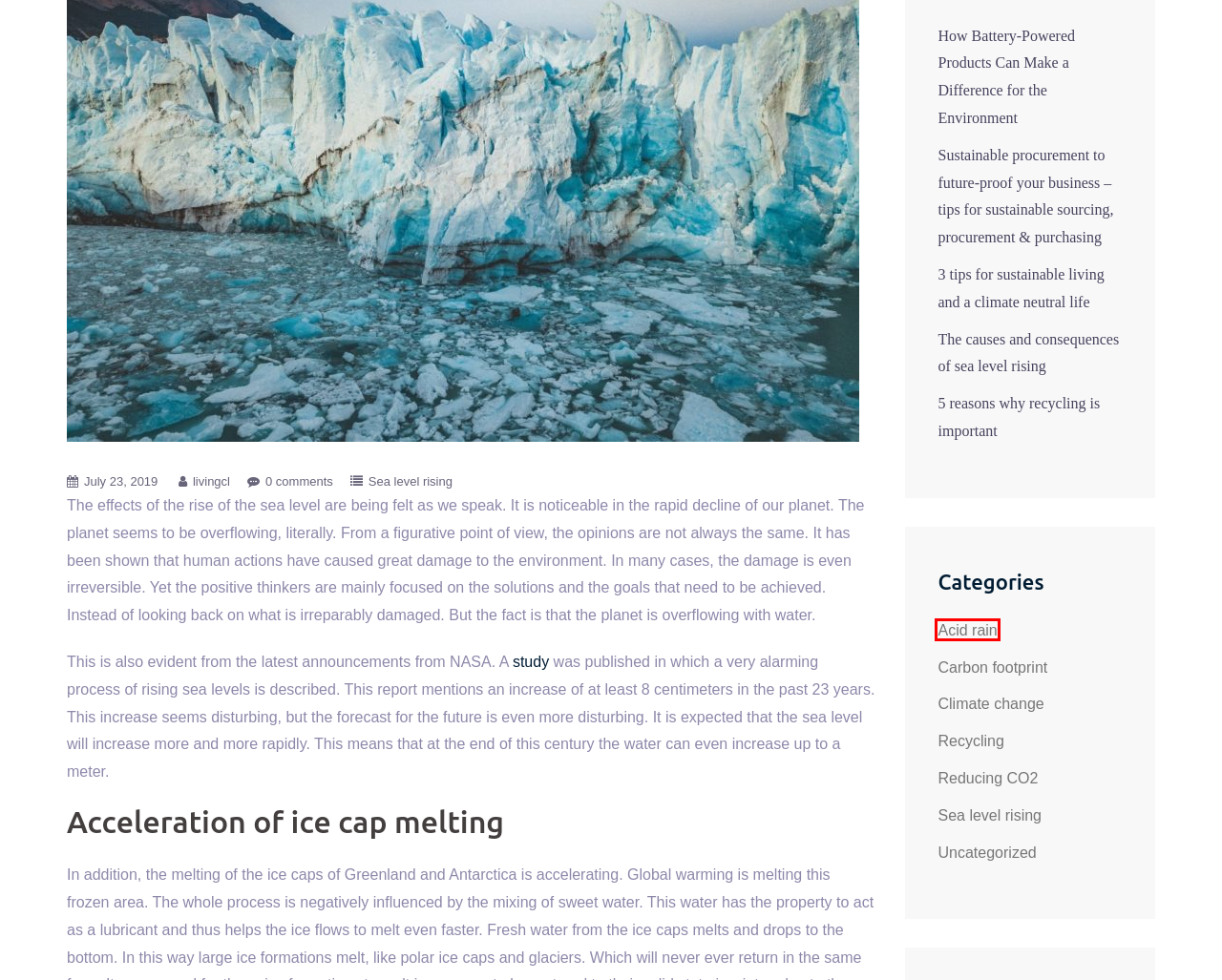You are given a screenshot of a webpage within which there is a red rectangle bounding box. Please choose the best webpage description that matches the new webpage after clicking the selected element in the bounding box. Here are the options:
A. Reducing CO2 Archives - Living Climate Change
B. Carbon footprint Archives - Living Climate Change
C. Sea level rising Archives - Living Climate Change
D. How Battery-Powered Products Can Make a Difference for the Environment - Living Climate Change
E. Sustainable procurement to future-proof your business - policy, tips & more
F. livingcl, Author at Living Climate Change
G. Uncategorized Archives - Living Climate Change
H. Acid rain Archives - Living Climate Change

H